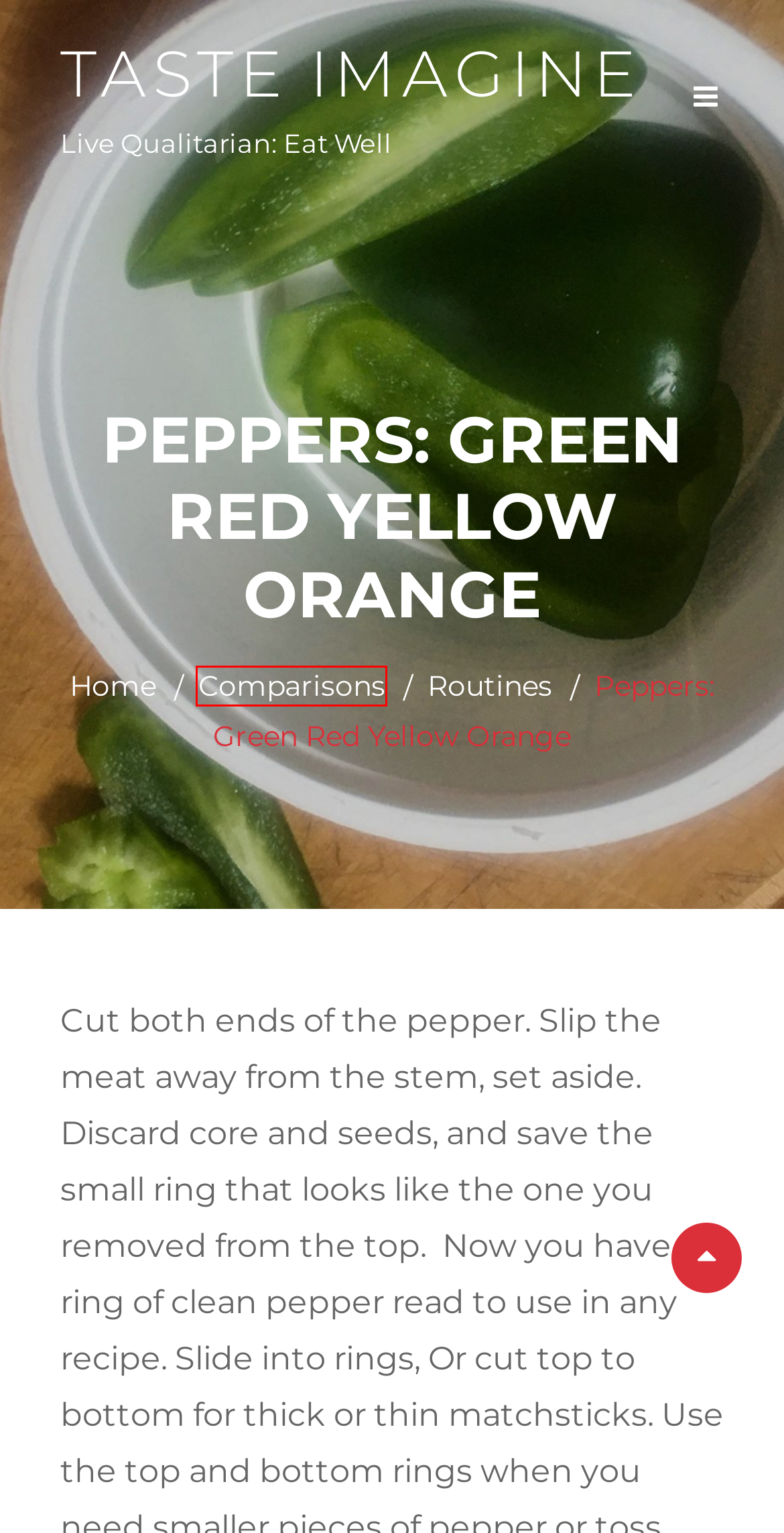You are provided with a screenshot of a webpage highlighting a UI element with a red bounding box. Choose the most suitable webpage description that matches the new page after clicking the element in the bounding box. Here are the candidates:
A. December 2022 – Taste Imagine
B. Comparisons – Taste Imagine
C. Fish – Taste Imagine
D. September 2021 – Taste Imagine
E. Taste Imagine – Live Qualitarian: Eat Well
F. January 2010 – Taste Imagine
G. August 2022 – Taste Imagine
H. Free and Premium Responsive WordPress Themes | Catch Themes

B